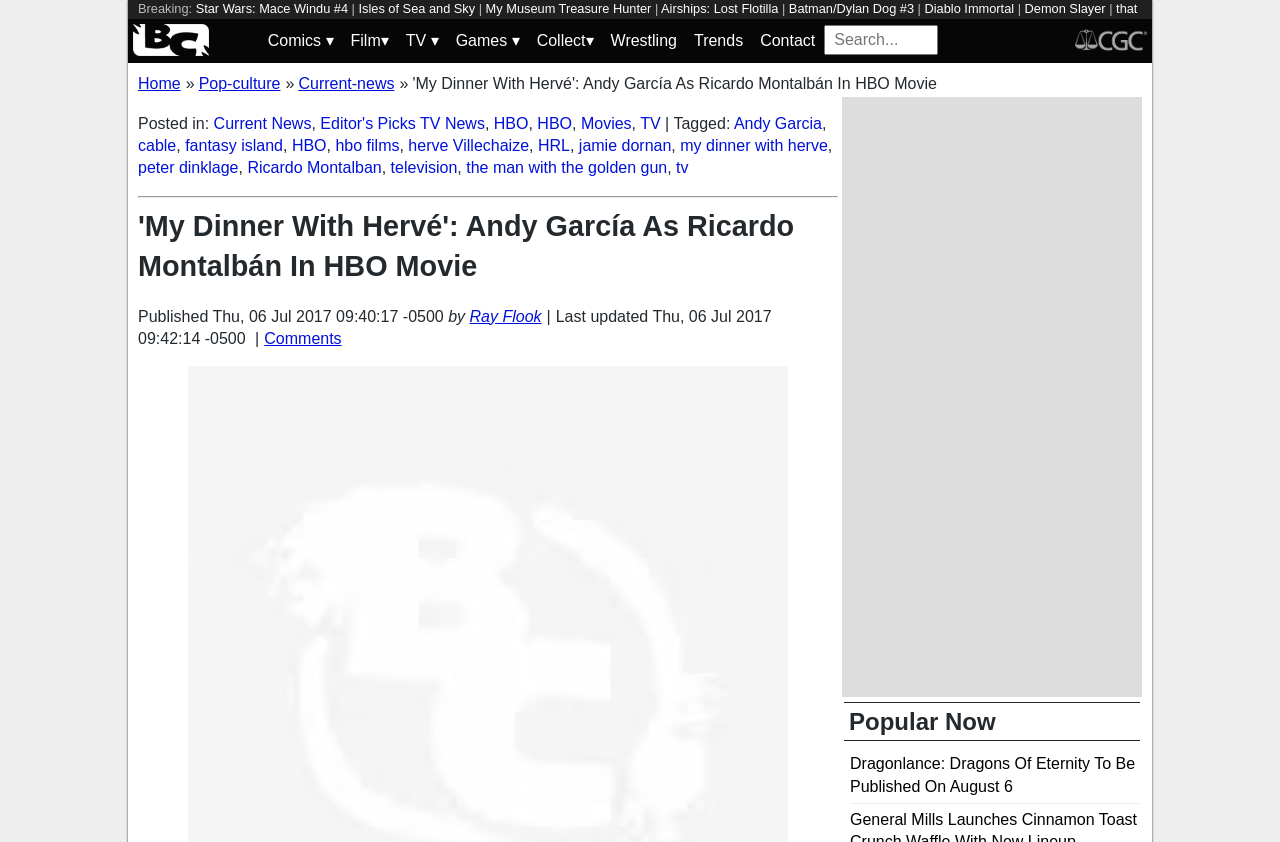Could you find the bounding box coordinates of the clickable area to complete this instruction: "Search for something"?

[0.644, 0.03, 0.733, 0.065]